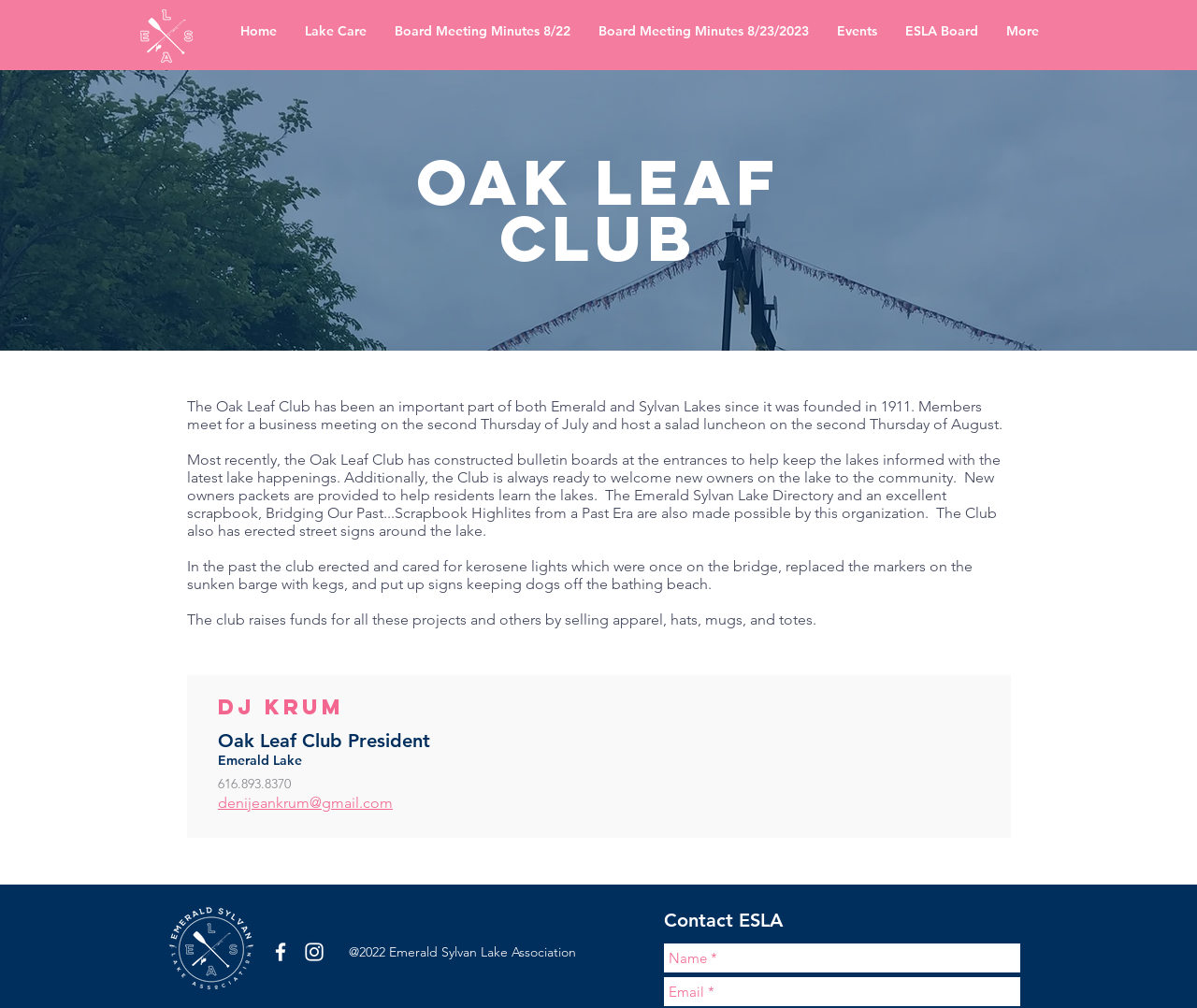Locate the UI element described as follows: "Lake Care". Return the bounding box coordinates as four float numbers between 0 and 1 in the order [left, top, right, bottom].

[0.243, 0.007, 0.318, 0.054]